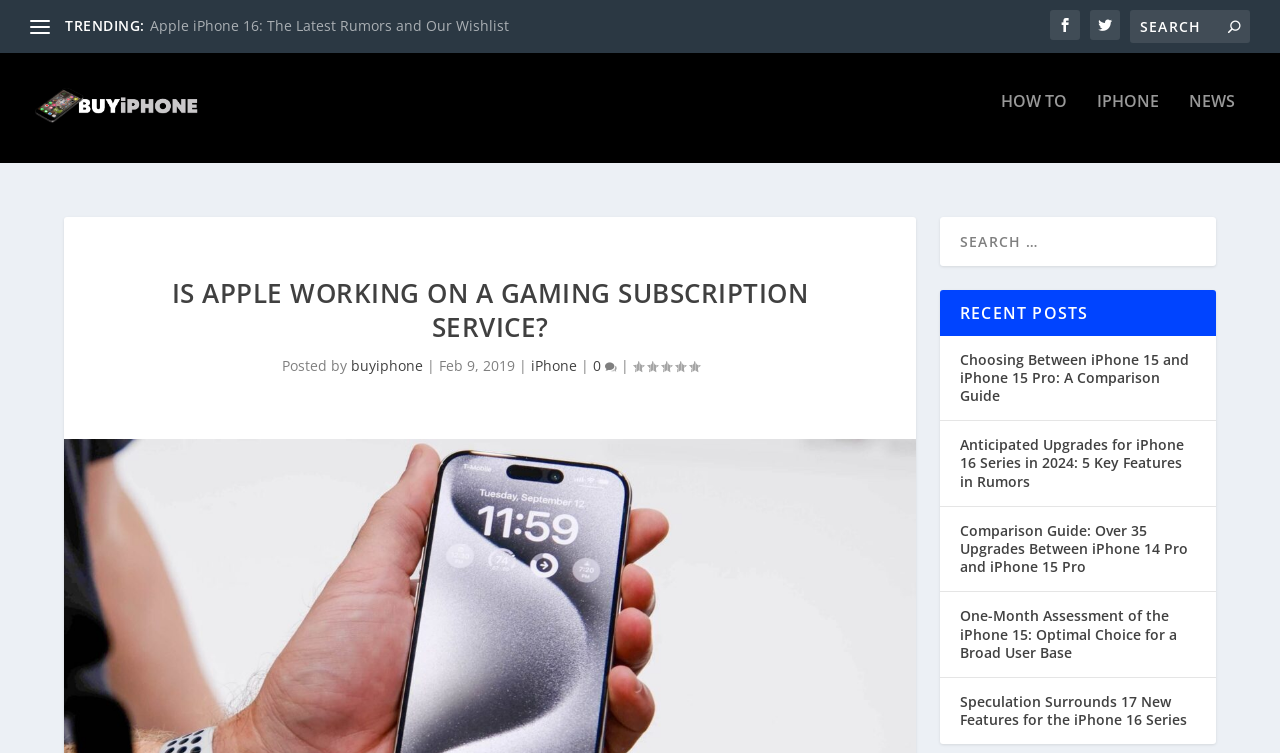For the given element description name="s" placeholder="Search" title="Search for:", determine the bounding box coordinates of the UI element. The coordinates should follow the format (top-left x, top-left y, bottom-right x, bottom-right y) and be within the range of 0 to 1.

[0.883, 0.013, 0.977, 0.057]